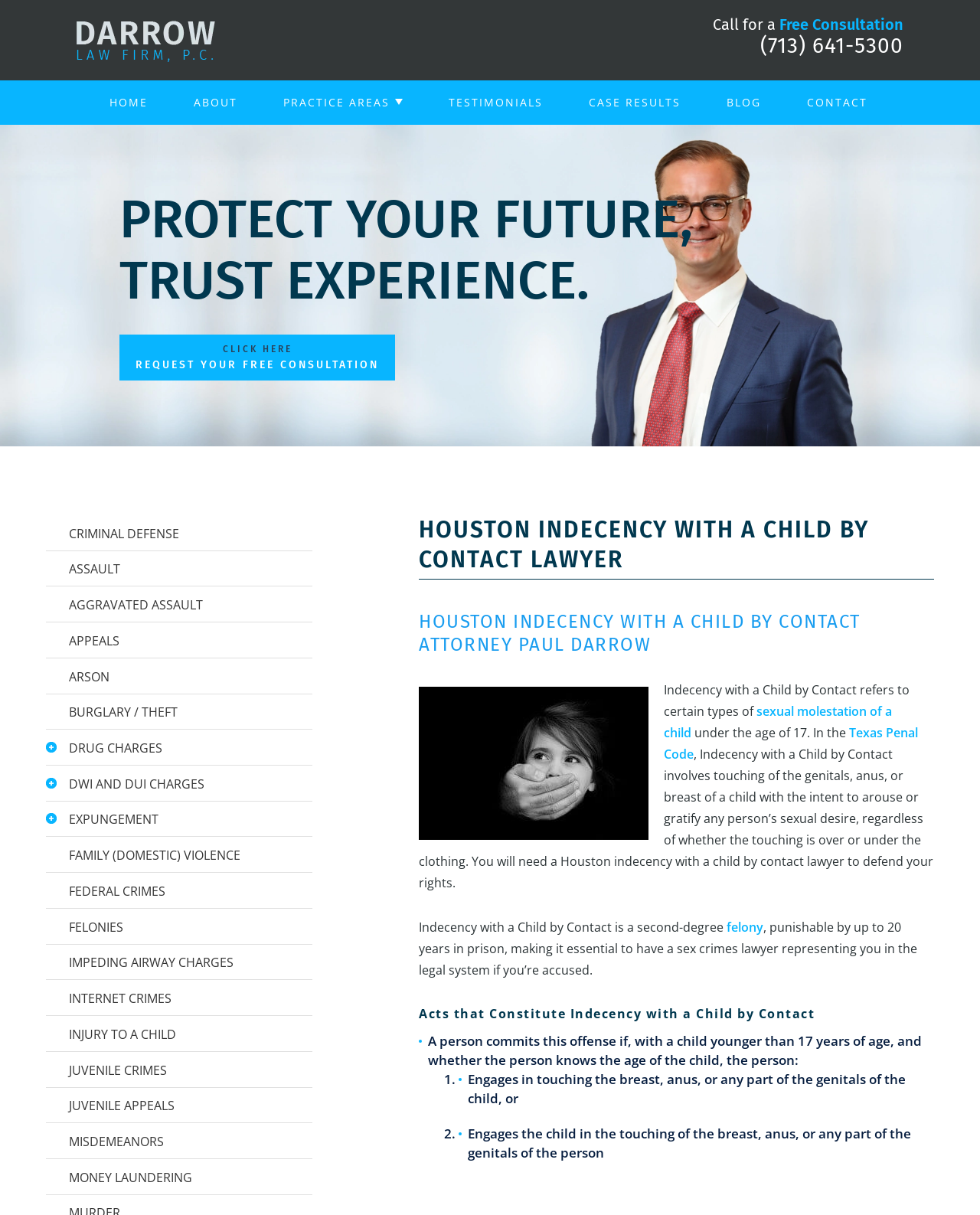Answer the question below with a single word or a brief phrase: 
What is the punishment for Indecency with a Child by Contact?

up to 20 years in prison